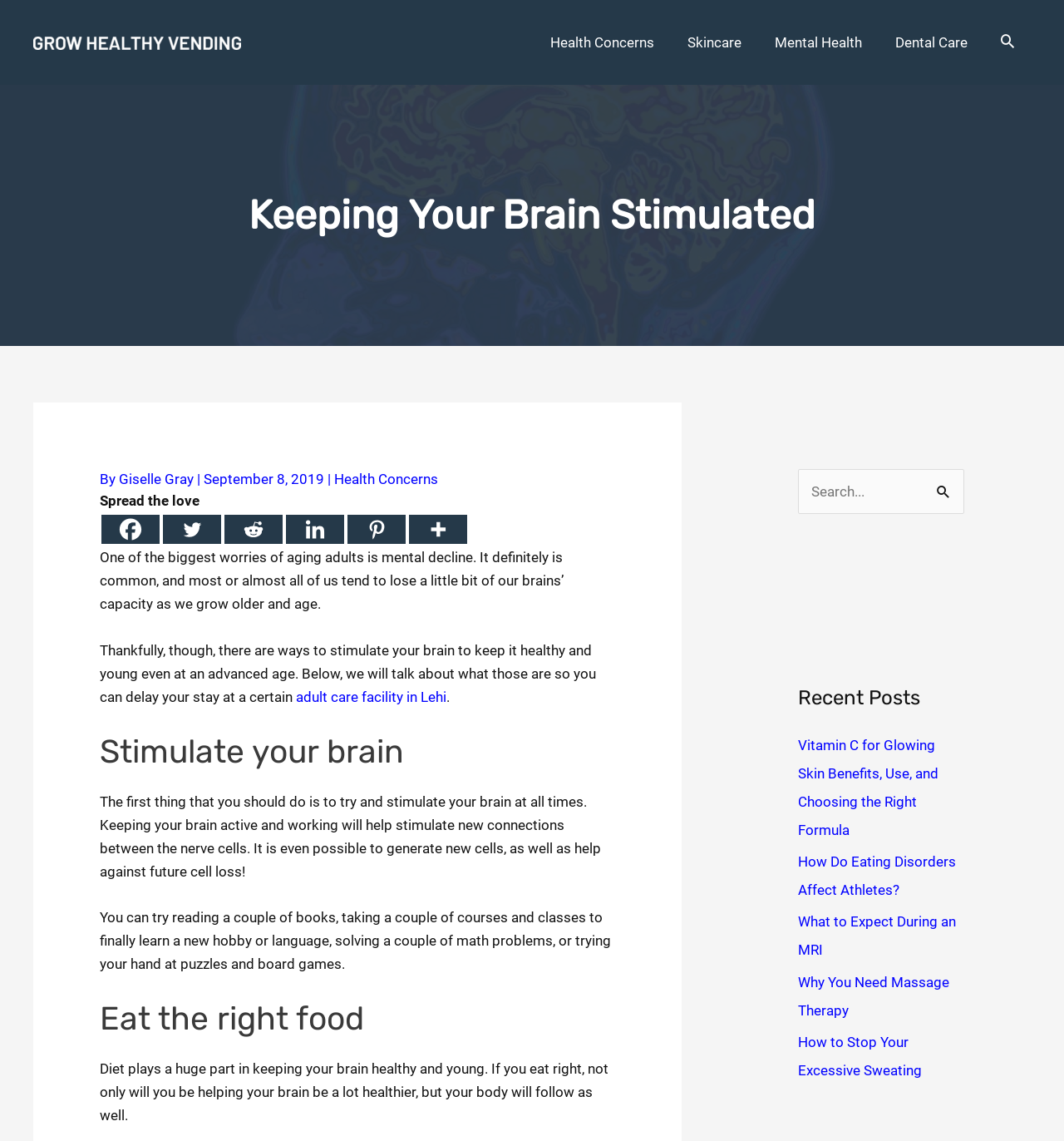Generate the text content of the main heading of the webpage.

Keeping Your Brain Stimulated